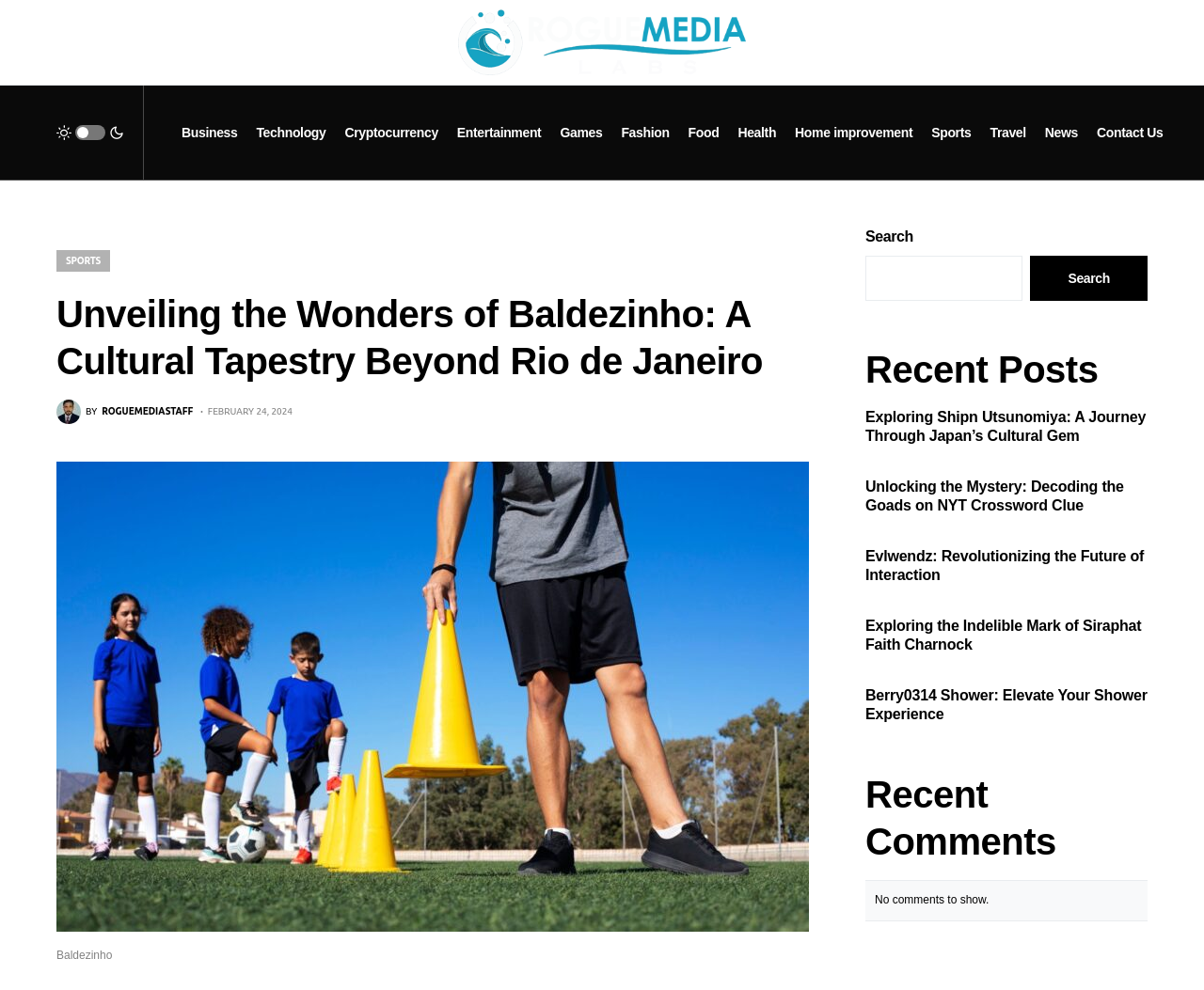Analyze the image and provide a detailed answer to the question: What is the date of the article?

I found the date 'FEBRUARY 24, 2024' in the StaticText element below the avatar photo, which is likely to be the date of the article.